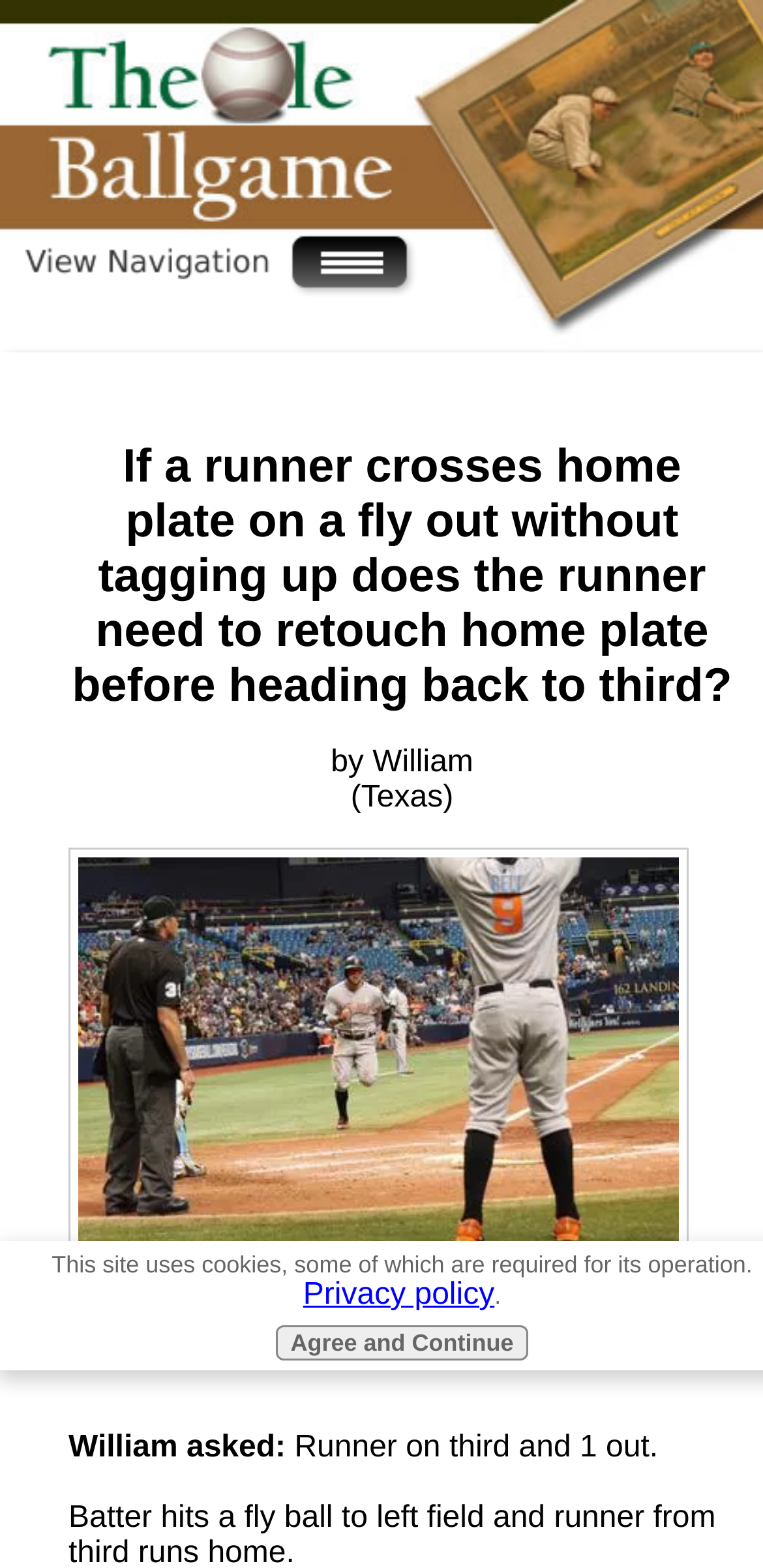From the webpage screenshot, predict the bounding box of the UI element that matches this description: "Privacy policy".

[0.397, 0.815, 0.648, 0.836]